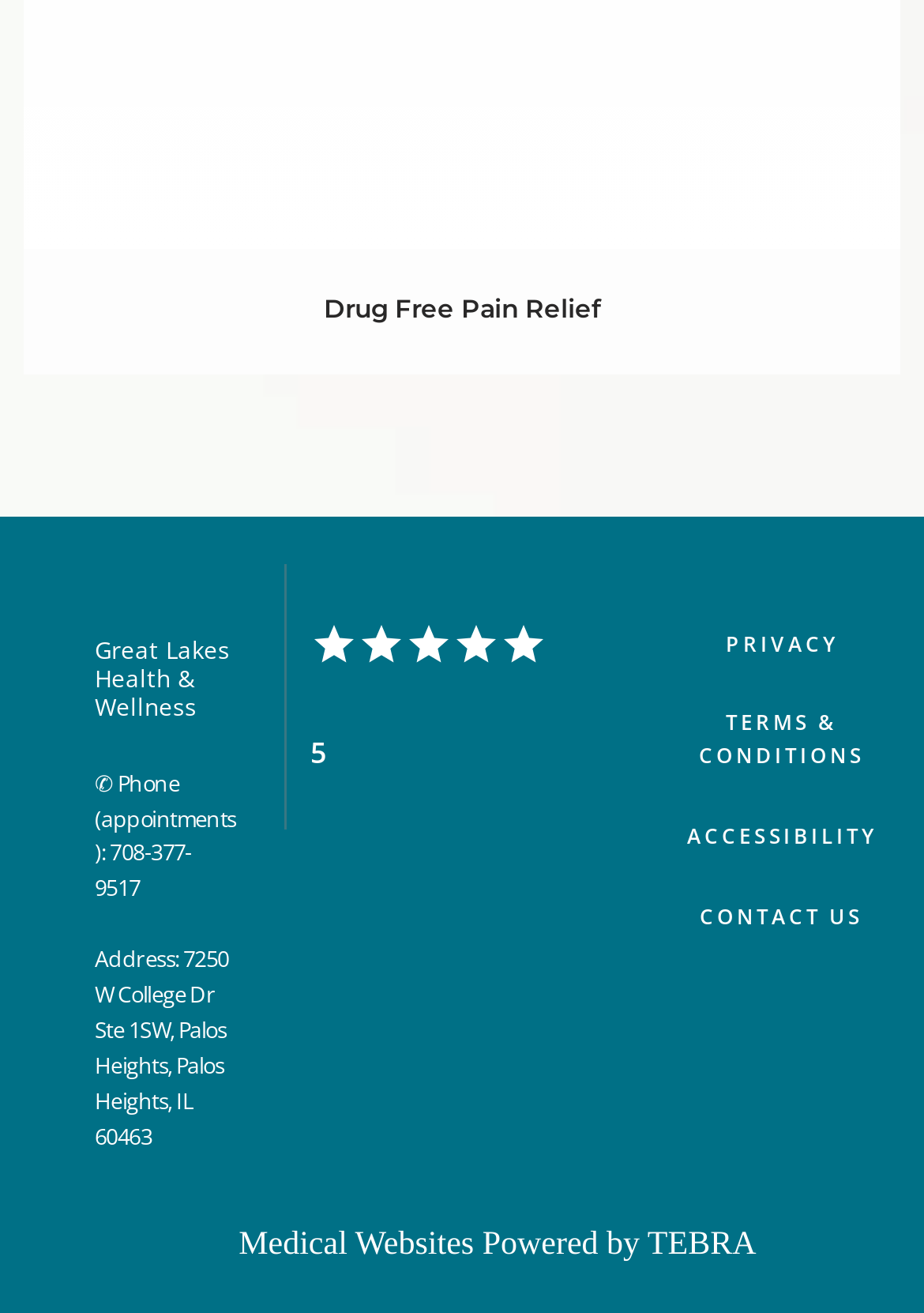Respond with a single word or phrase:
What is the phone number for appointments?

708-377-9517